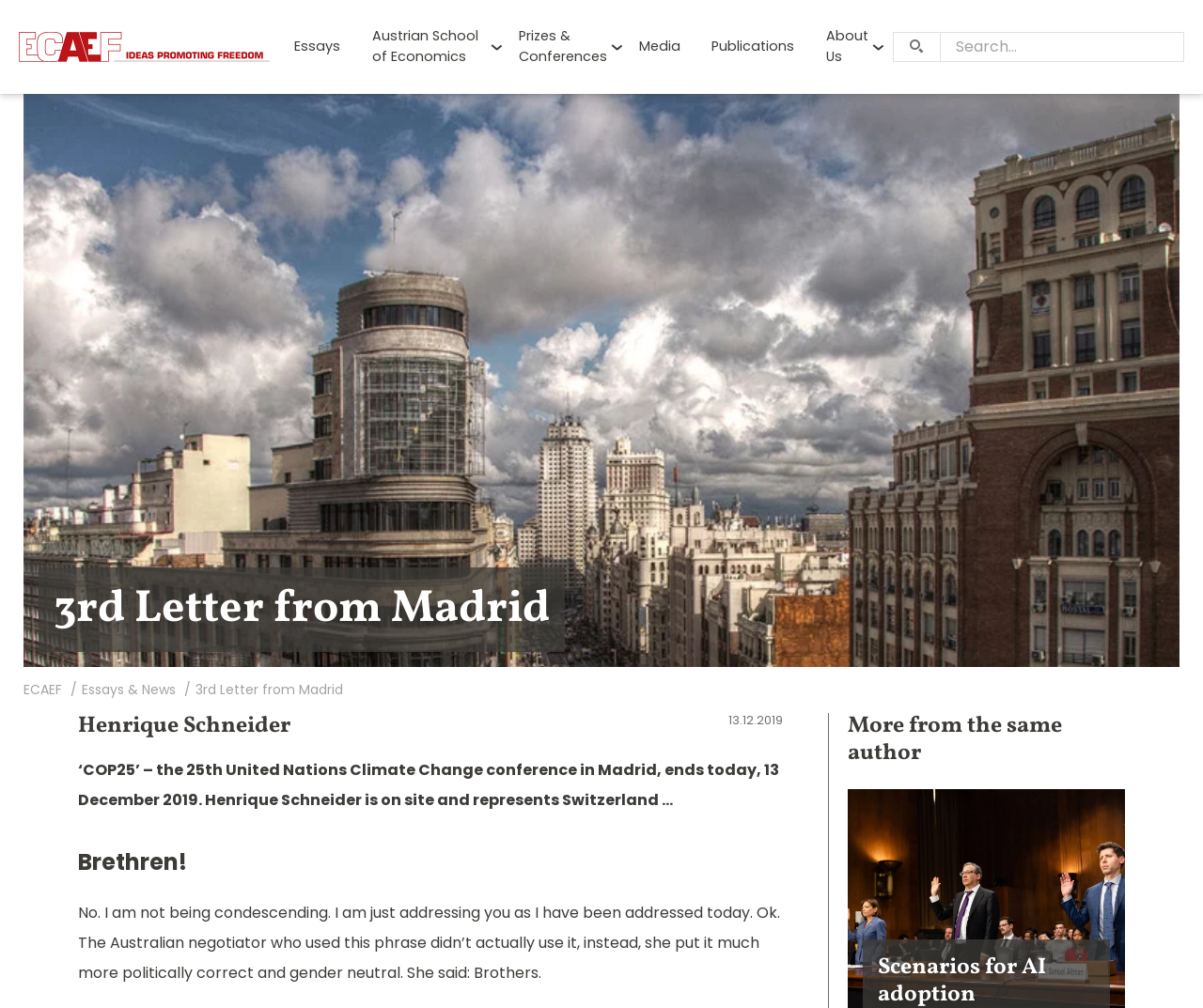Please identify the bounding box coordinates of the element's region that should be clicked to execute the following instruction: "Go to CONTACT US page". The bounding box coordinates must be four float numbers between 0 and 1, i.e., [left, top, right, bottom].

None